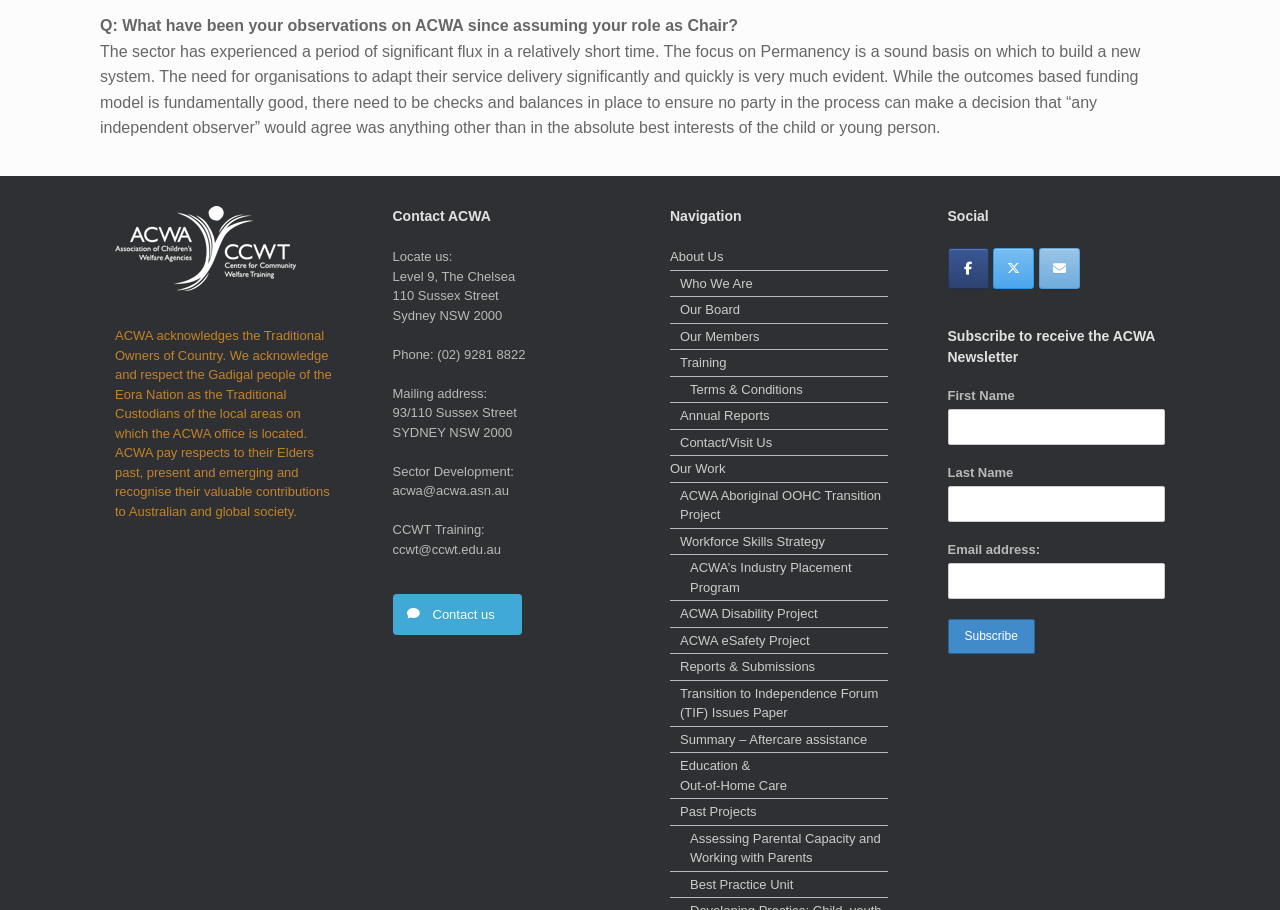What is the phone number of ACWA?
Using the picture, provide a one-word or short phrase answer.

(02) 9281 8822